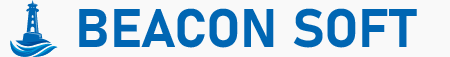What is the design style of the logo?
Please interpret the details in the image and answer the question thoroughly.

The caption describes the design of the logo as sleek and modern, which aligns with the innovative essence of the brand Beacon Soft.